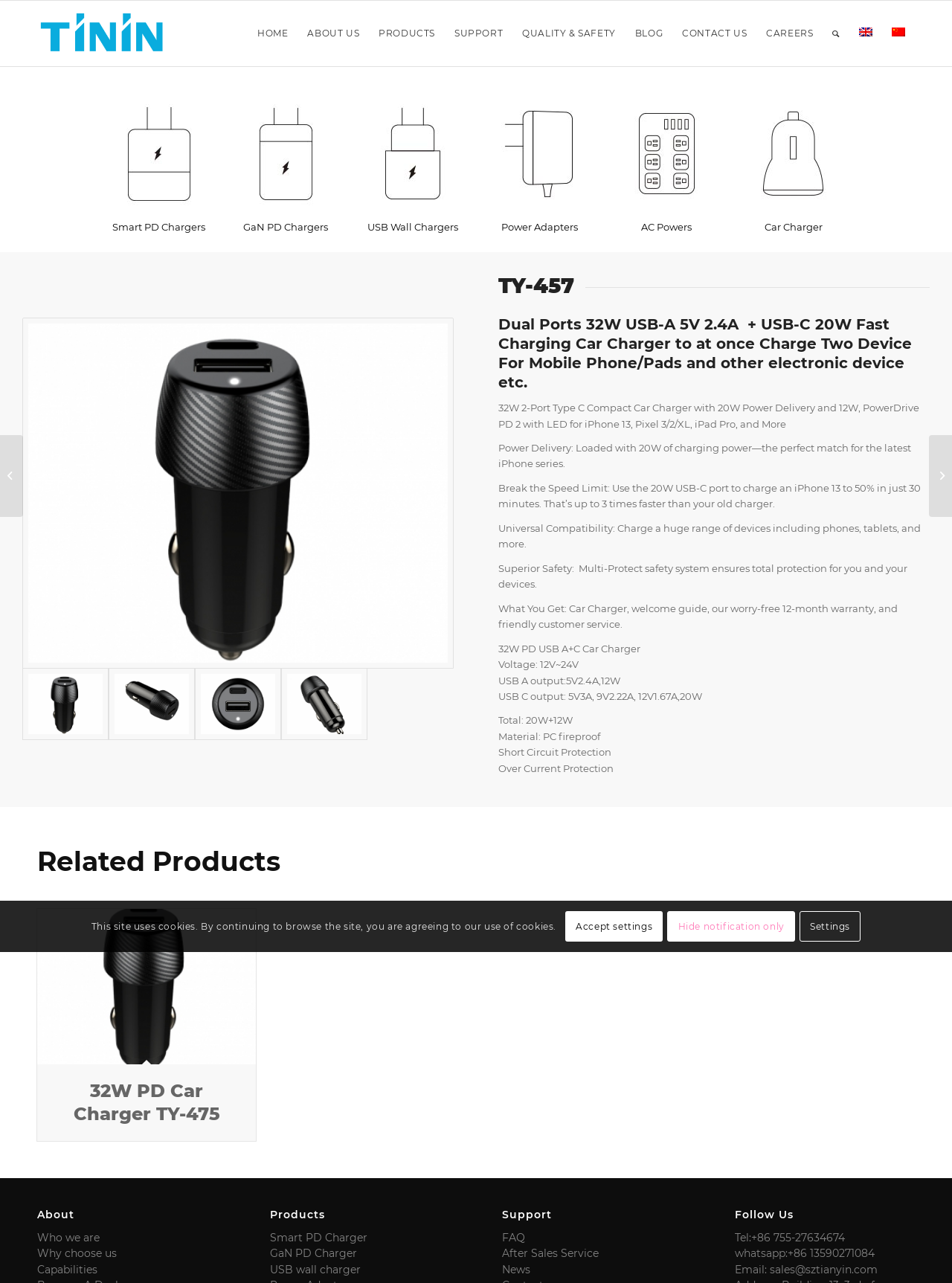Bounding box coordinates should be in the format (top-left x, top-left y, bottom-right x, bottom-right y) and all values should be floating point numbers between 0 and 1. Determine the bounding box coordinate for the UI element described as: 20W Fast Charger TPD-203

[0.0, 0.339, 0.024, 0.403]